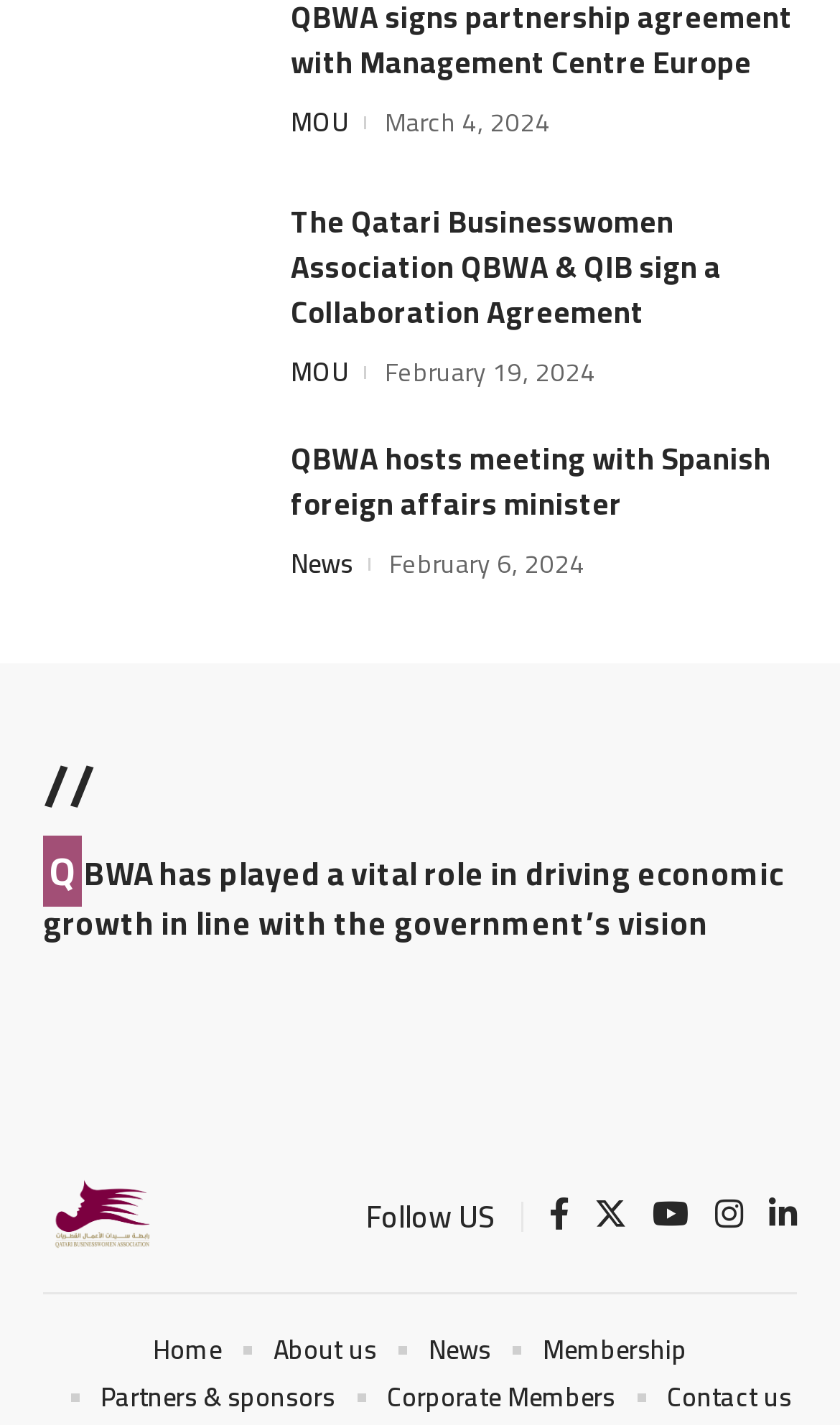Highlight the bounding box coordinates of the element that should be clicked to carry out the following instruction: "Click on the MOU link". The coordinates must be given as four float numbers ranging from 0 to 1, i.e., [left, top, right, bottom].

[0.346, 0.07, 0.415, 0.101]